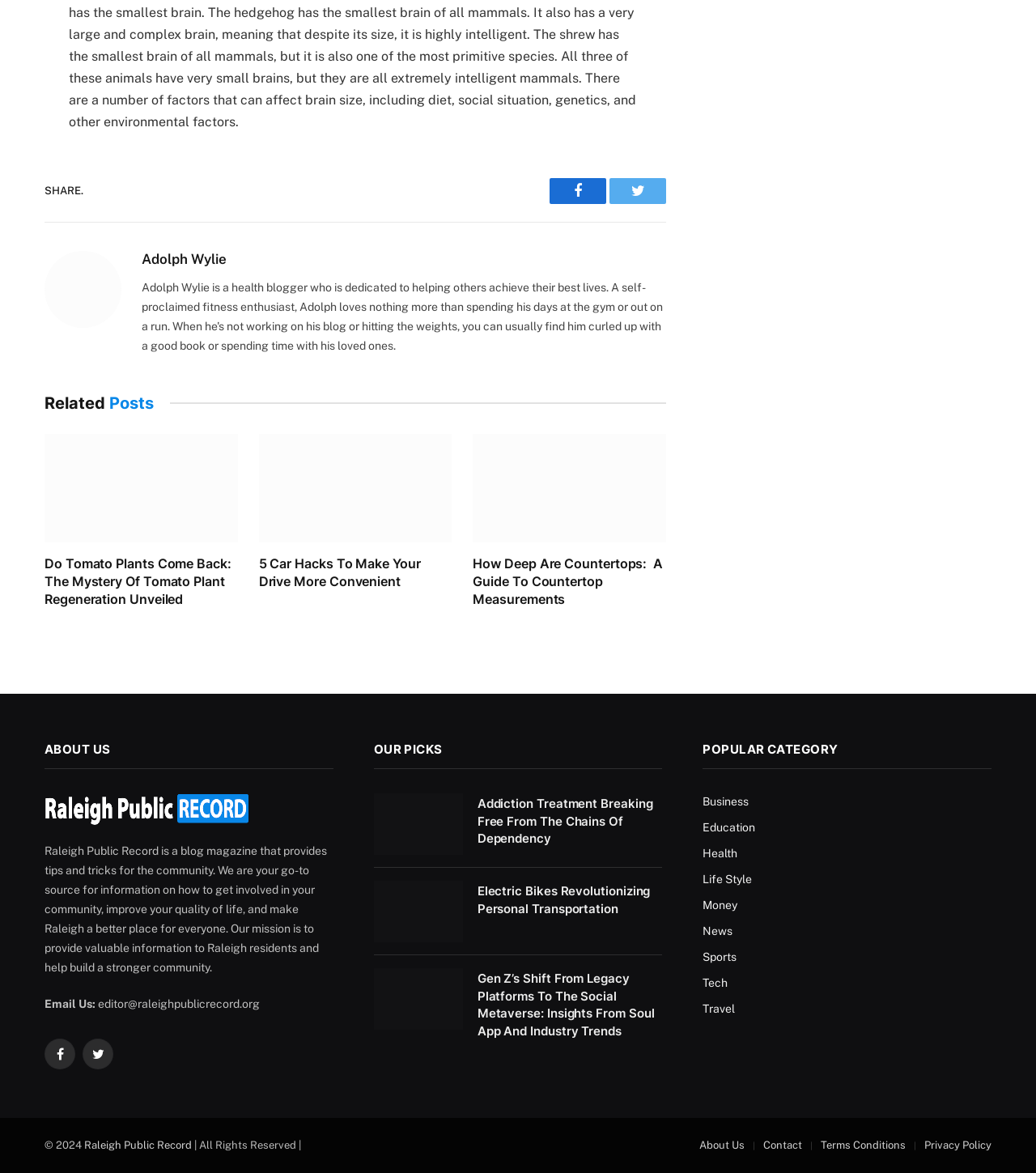Show the bounding box coordinates for the element that needs to be clicked to execute the following instruction: "Read about Adolph Wylie". Provide the coordinates in the form of four float numbers between 0 and 1, i.e., [left, top, right, bottom].

[0.137, 0.214, 0.219, 0.228]